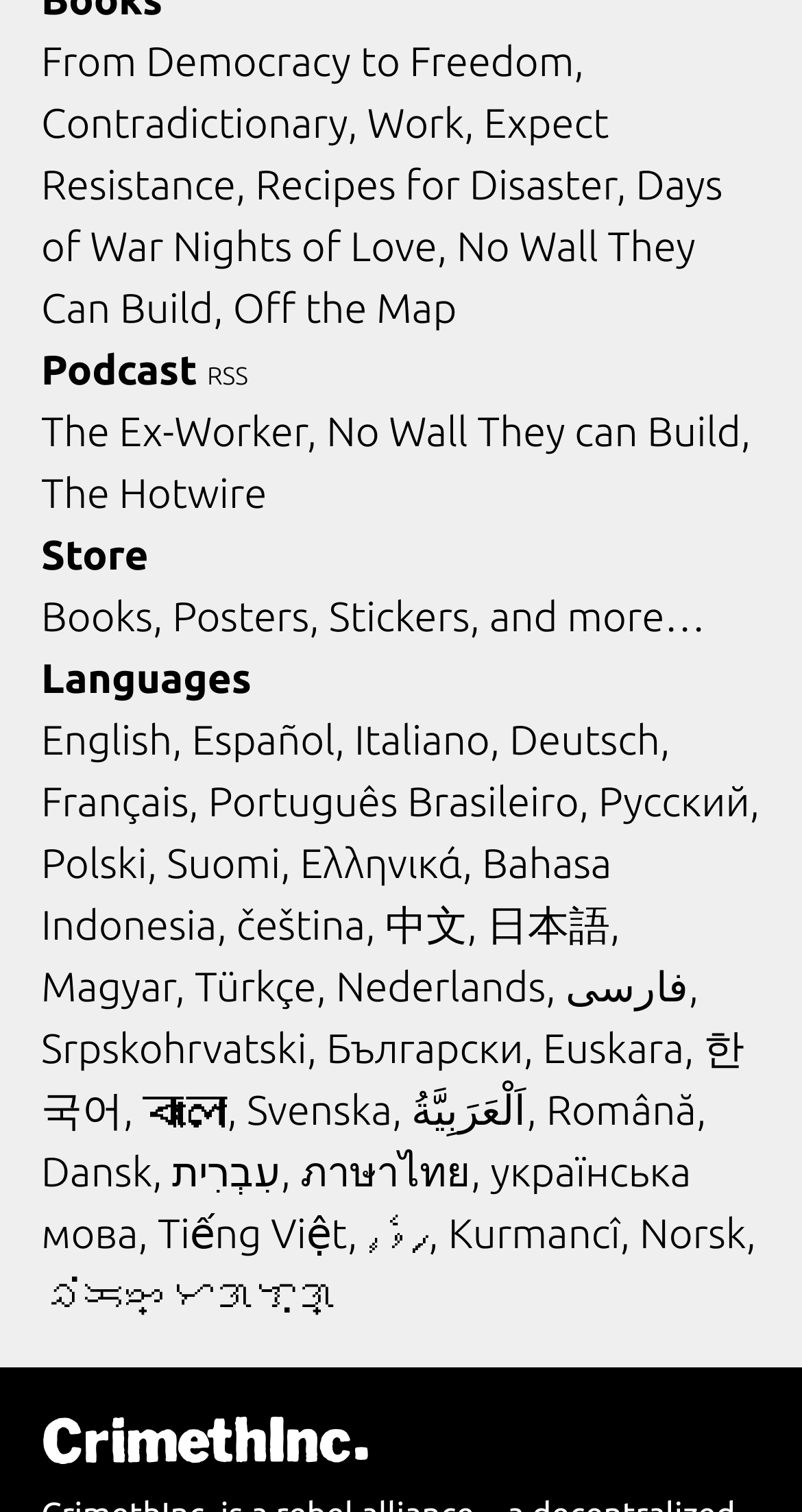Ascertain the bounding box coordinates for the UI element detailed here: "Off the Map". The coordinates should be provided as [left, top, right, bottom] with each value being a float between 0 and 1.

[0.29, 0.188, 0.57, 0.219]